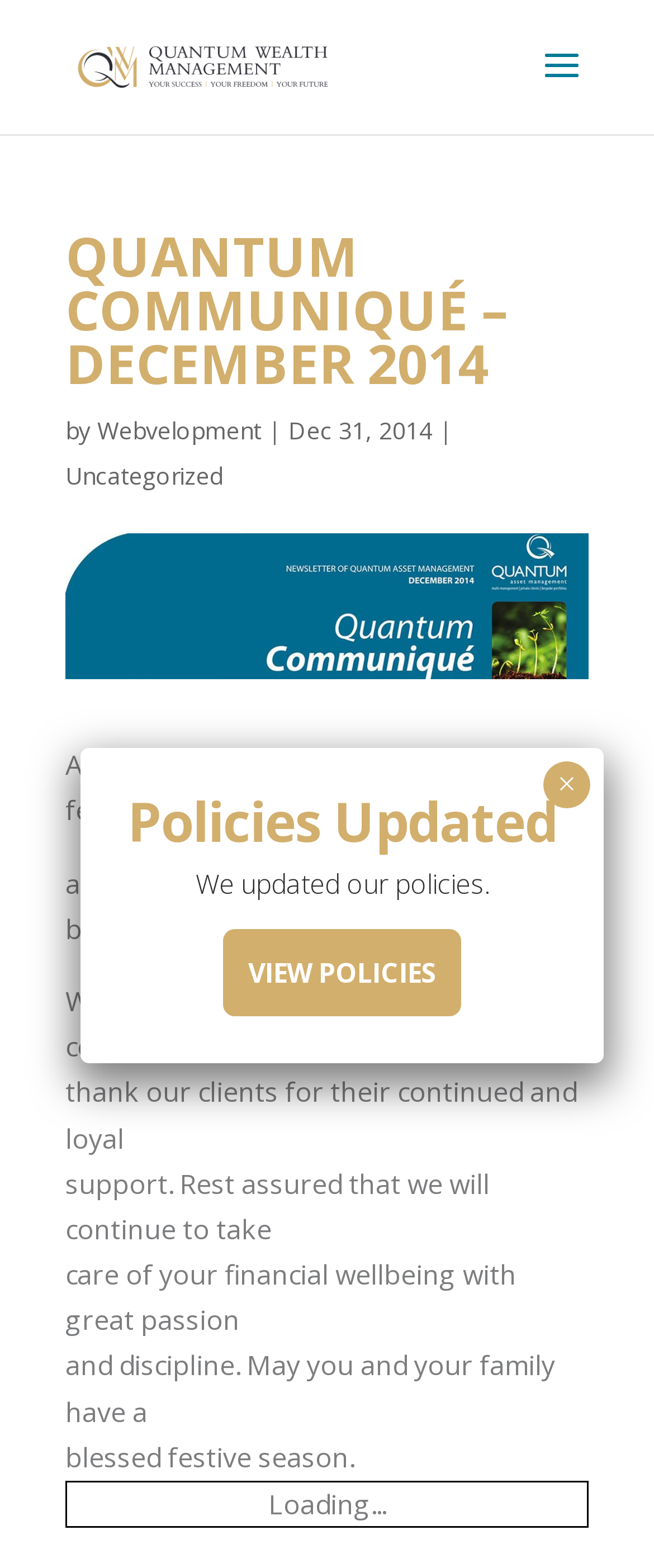Identify the main heading of the webpage and provide its text content.

QUANTUM COMMUNIQUÉ – DECEMBER 2014